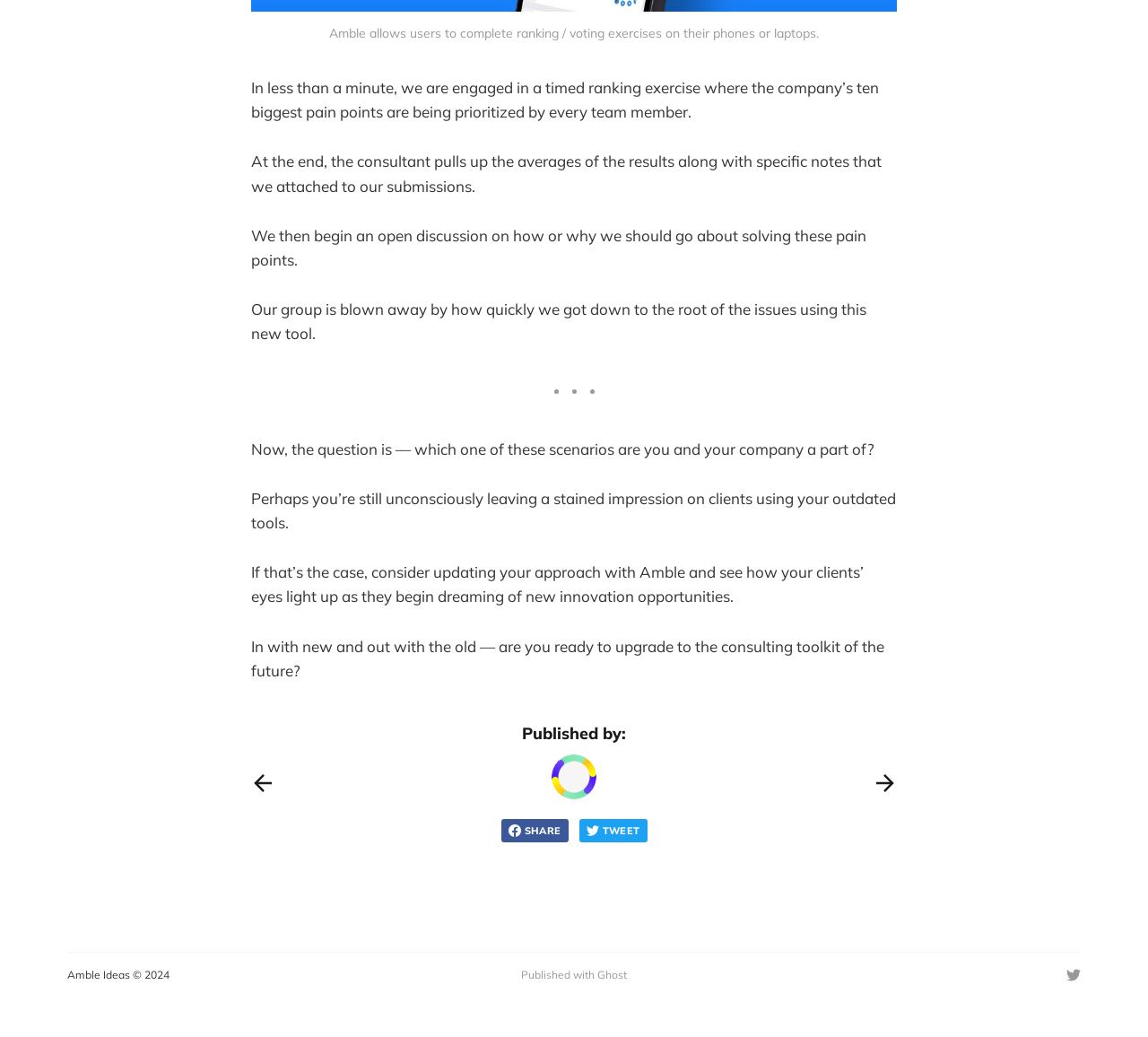Identify the bounding box for the given UI element using the description provided. Coordinates should be in the format (top-left x, top-left y, bottom-right x, bottom-right y) and must be between 0 and 1. Here is the description: aria-label="Next post"

[0.761, 0.742, 0.781, 0.768]